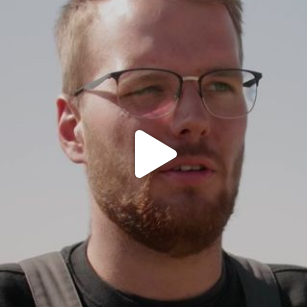Where is the man likely to be?
Using the image, elaborate on the answer with as much detail as possible.

The image suggests that the man is in an outdoor setting, possibly in a natural environment, which is often associated with travel and adventure.